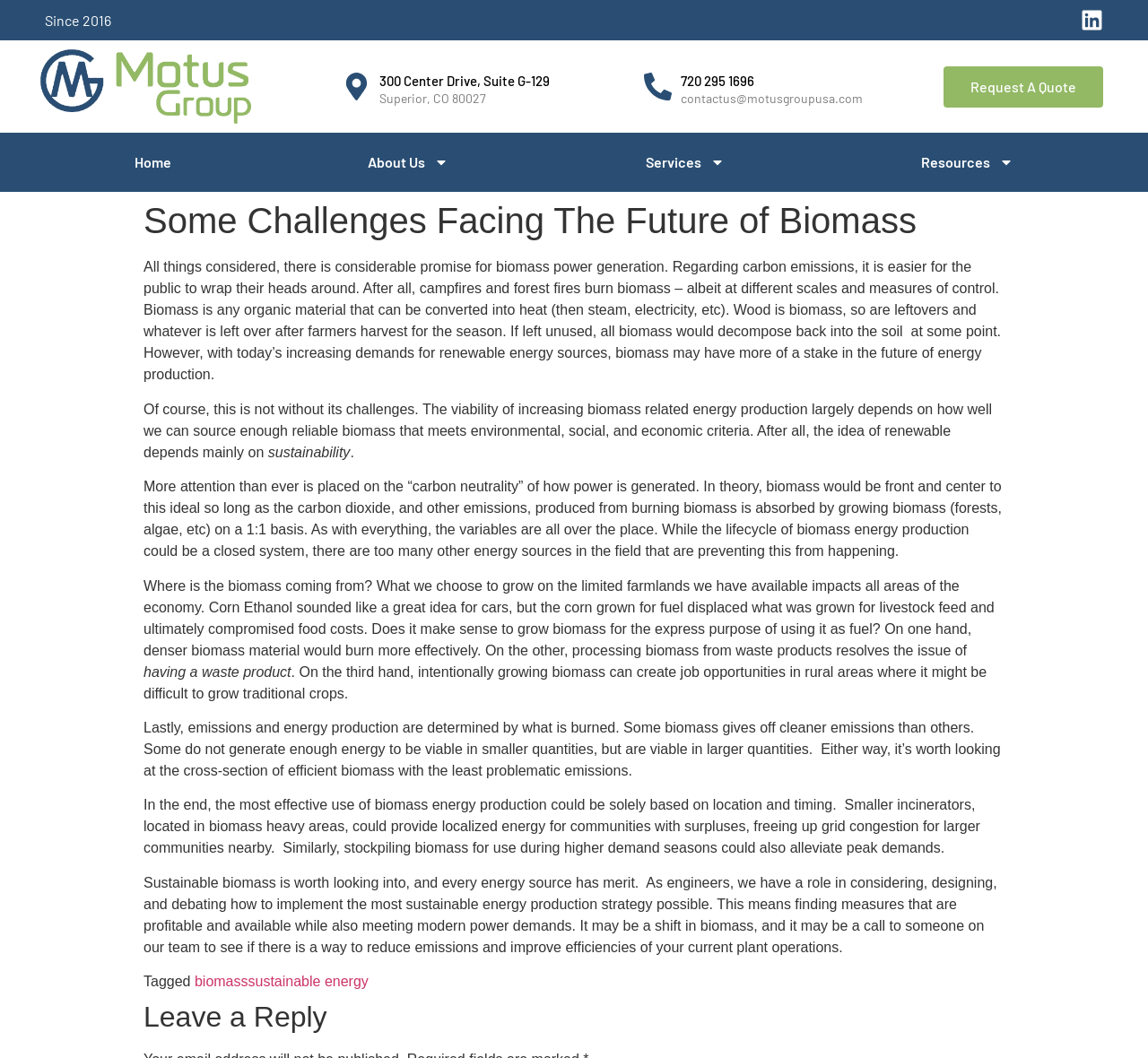Please find the bounding box coordinates of the element that you should click to achieve the following instruction: "Go to the 'Resources' section". The coordinates should be presented as four float numbers between 0 and 1: [left, top, right, bottom].

[0.717, 0.126, 0.969, 0.182]